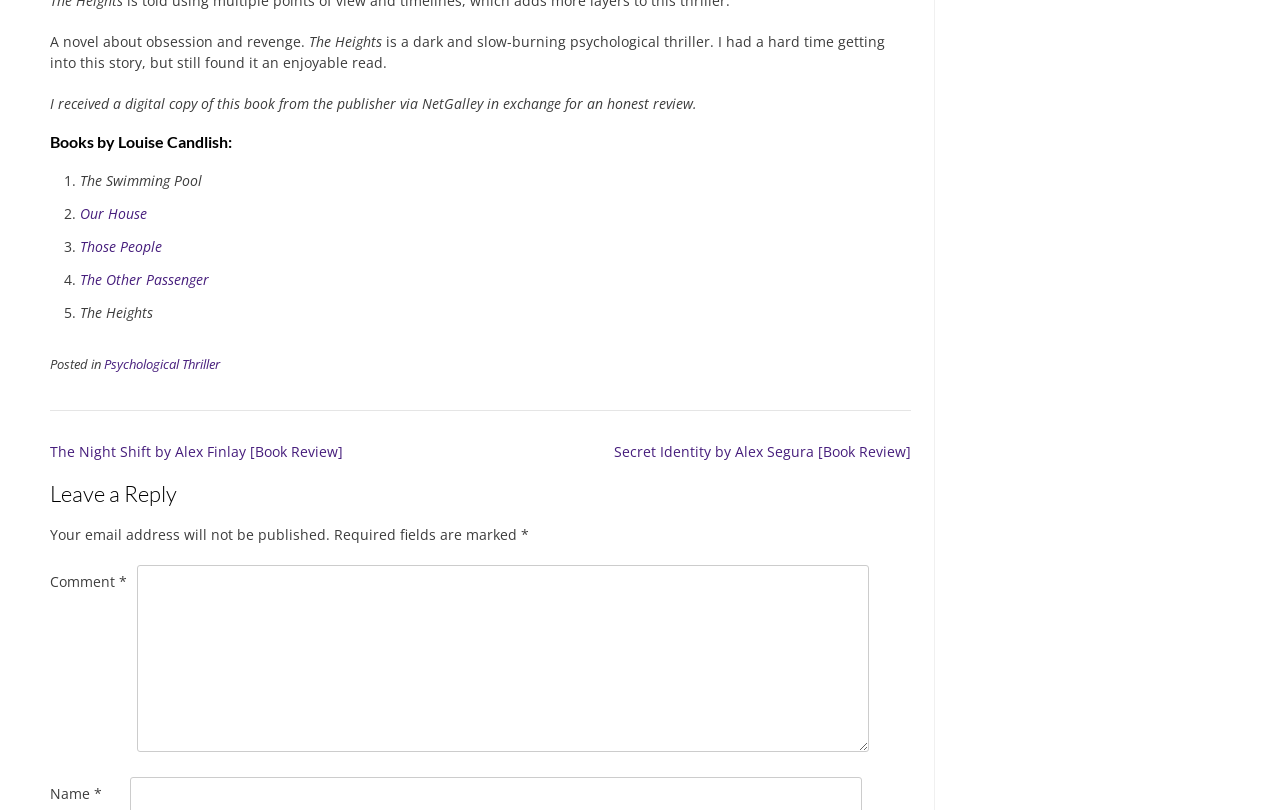Give a succinct answer to this question in a single word or phrase: 
How many books are listed by Louise Candlish?

5